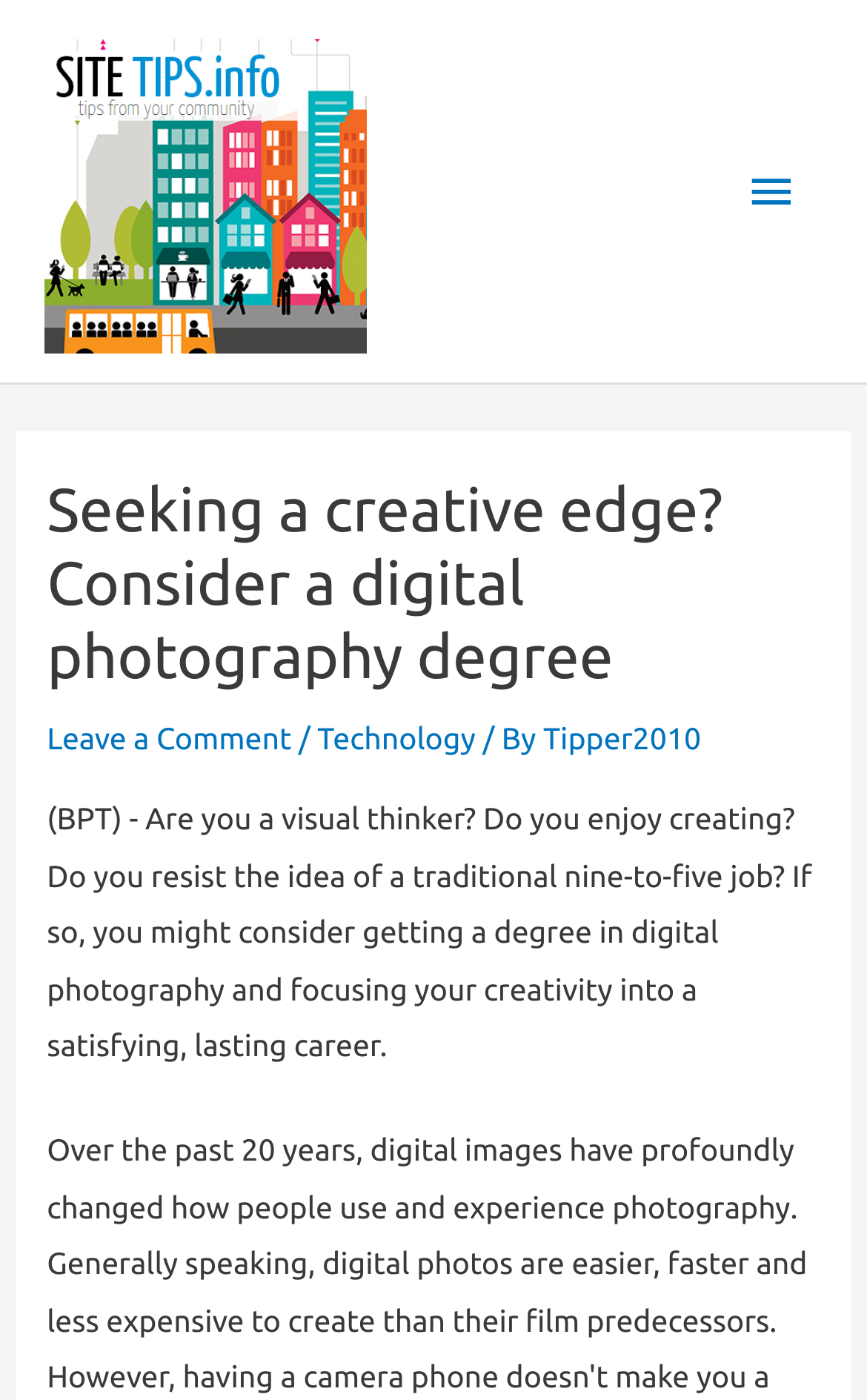Given the description "Leave a Comment", provide the bounding box coordinates of the corresponding UI element.

[0.054, 0.514, 0.336, 0.54]